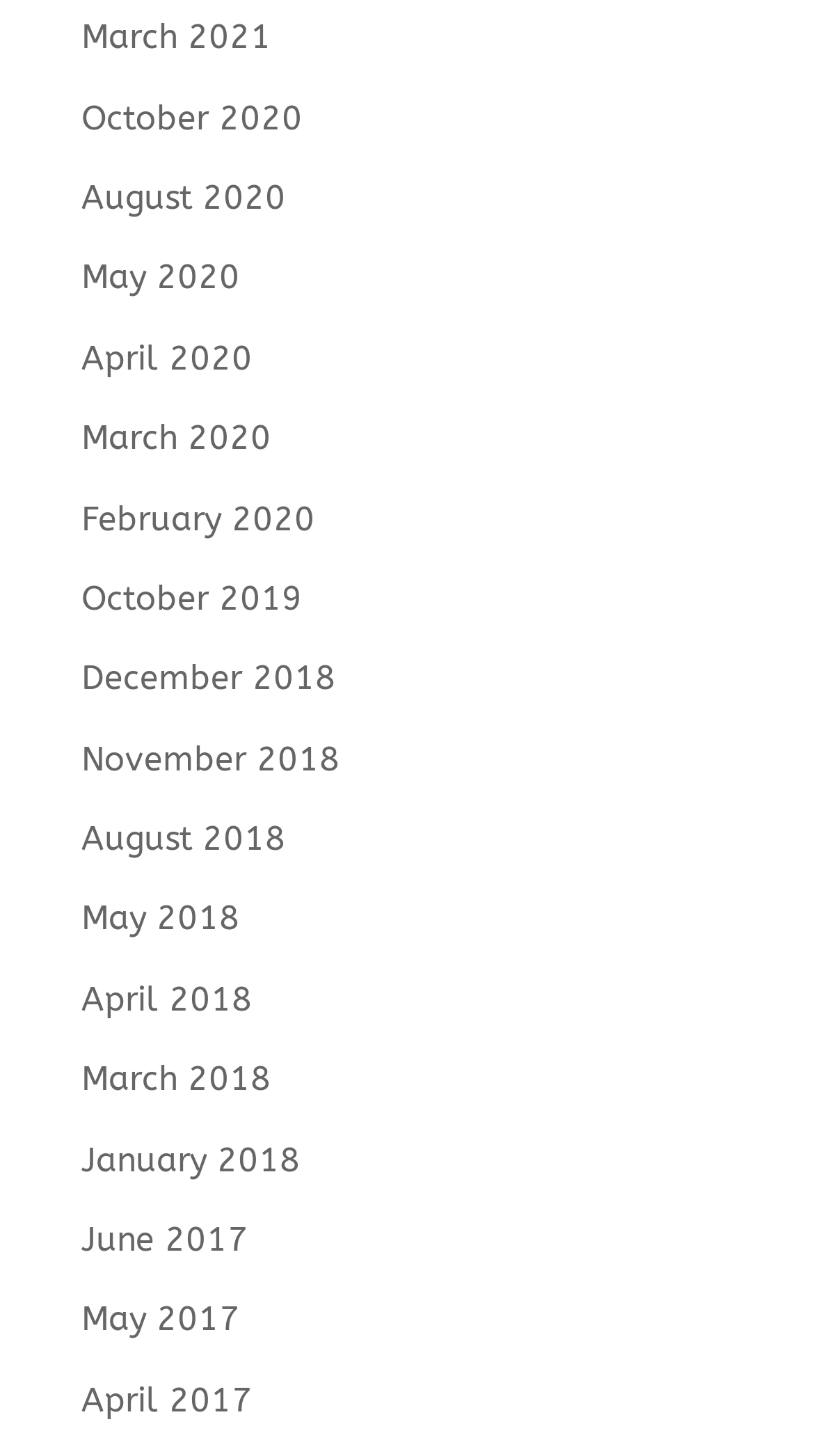Please give a concise answer to this question using a single word or phrase: 
How many months are listed from 2018?

5